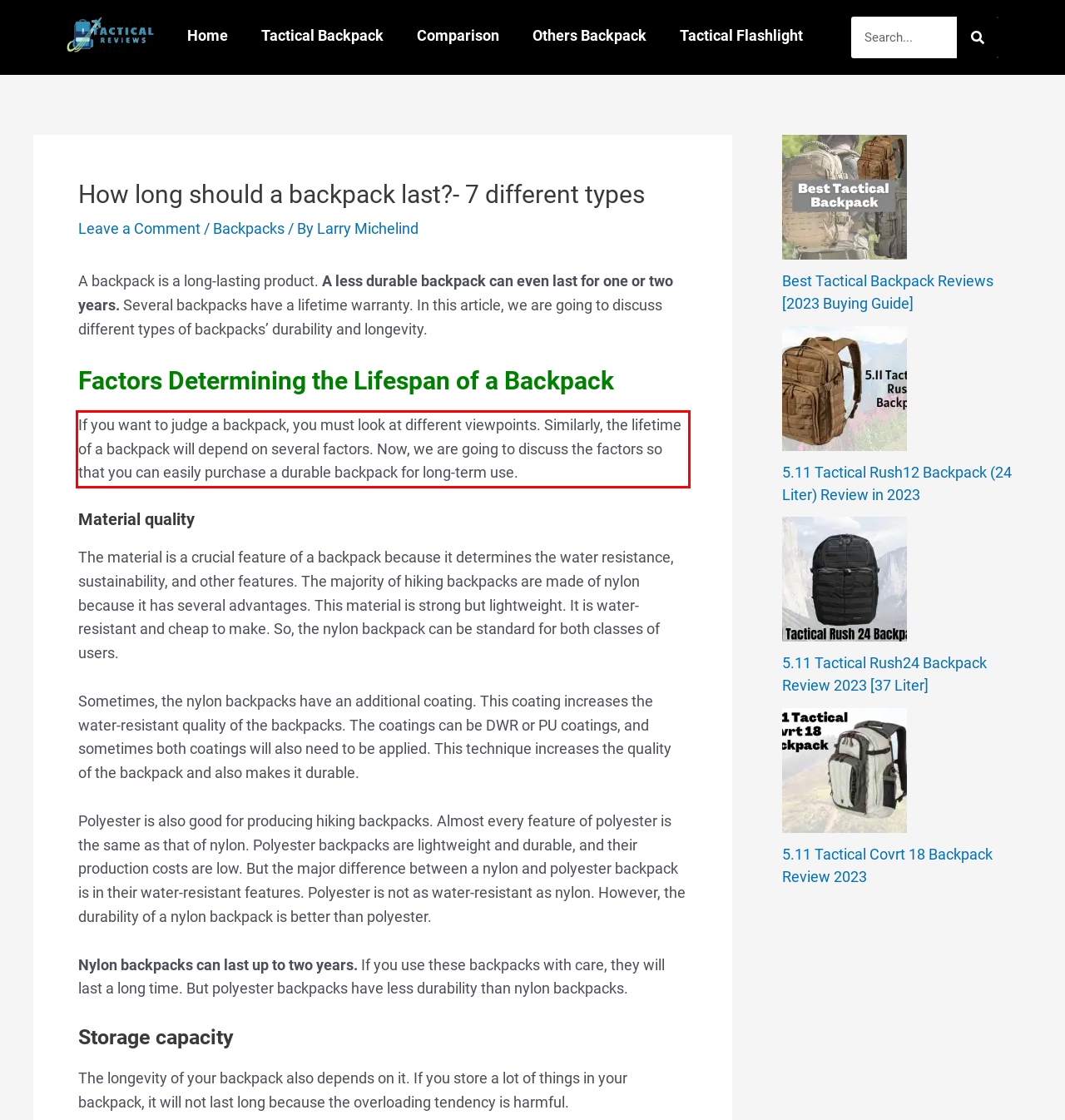Analyze the screenshot of the webpage that features a red bounding box and recognize the text content enclosed within this red bounding box.

If you want to judge a backpack, you must look at different viewpoints. Similarly, the lifetime of a backpack will depend on several factors. Now, we are going to discuss the factors so that you can easily purchase a durable backpack for long-term use.